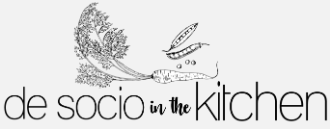What is the overall theme of the logo?
Look at the screenshot and respond with one word or a short phrase.

Warm and inviting